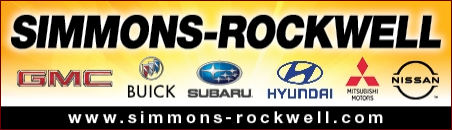What is the URL displayed at the bottom of the image?
Based on the image, answer the question with as much detail as possible.

The caption states that the URL 'www.simmons-rockwell.com' is displayed at the bottom of the image, inviting viewers to visit the dealership's website for more information.